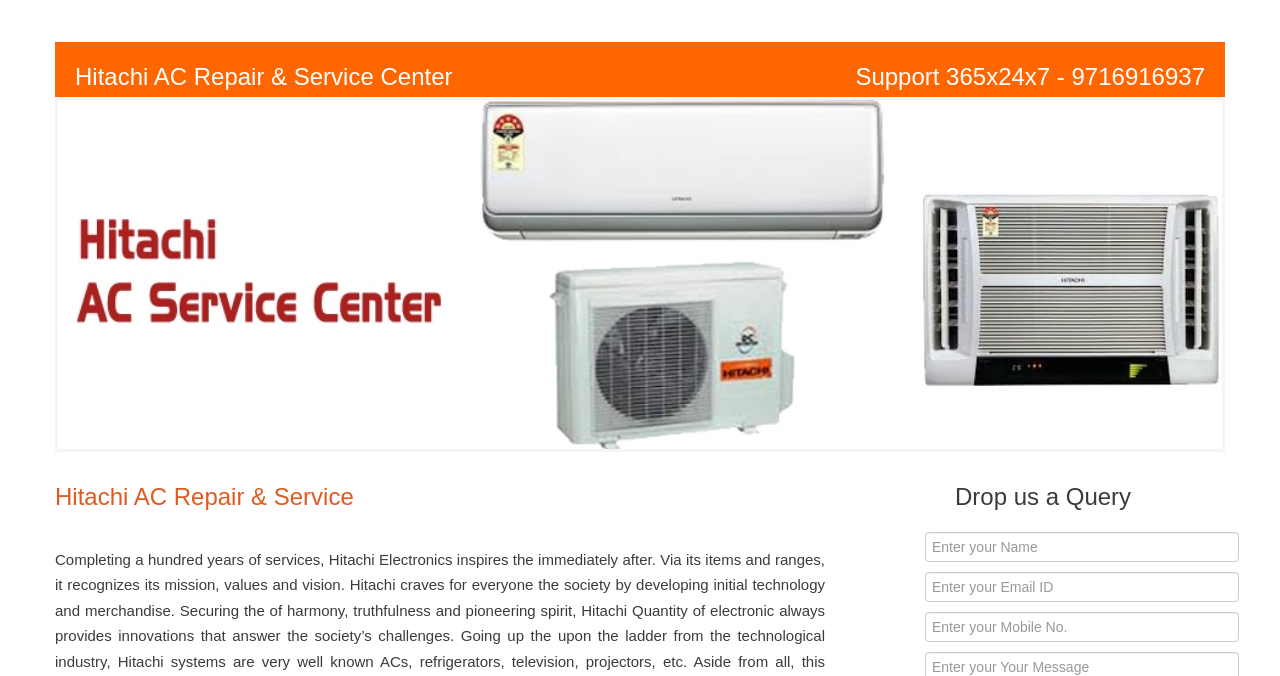Give a full account of the webpage's elements and their arrangement.

The webpage is about a service center for Hitachi air conditioners in Delhi, offering repair, service, and installation. At the top, there is a prominent heading that reads "Hitachi AC Repair & Service Center Support 365x24x7 - 9716916937", which is centered and takes up most of the width. Below this heading, there is a banner image with the text "Hitachi ac banners" on the left side of the page.

Further down, there are two headings side by side. On the left, there is a heading "Hitachi AC Repair & Service", and on the right, there is a heading "Drop us a Query". Below the "Drop us a Query" heading, there is a form with three textboxes to enter one's name, email ID, and mobile number. The form is positioned on the right side of the page, taking up about a quarter of the page's width.

Overall, the webpage has a simple layout with a clear focus on promoting the service center's offerings and providing a way for users to get in touch.